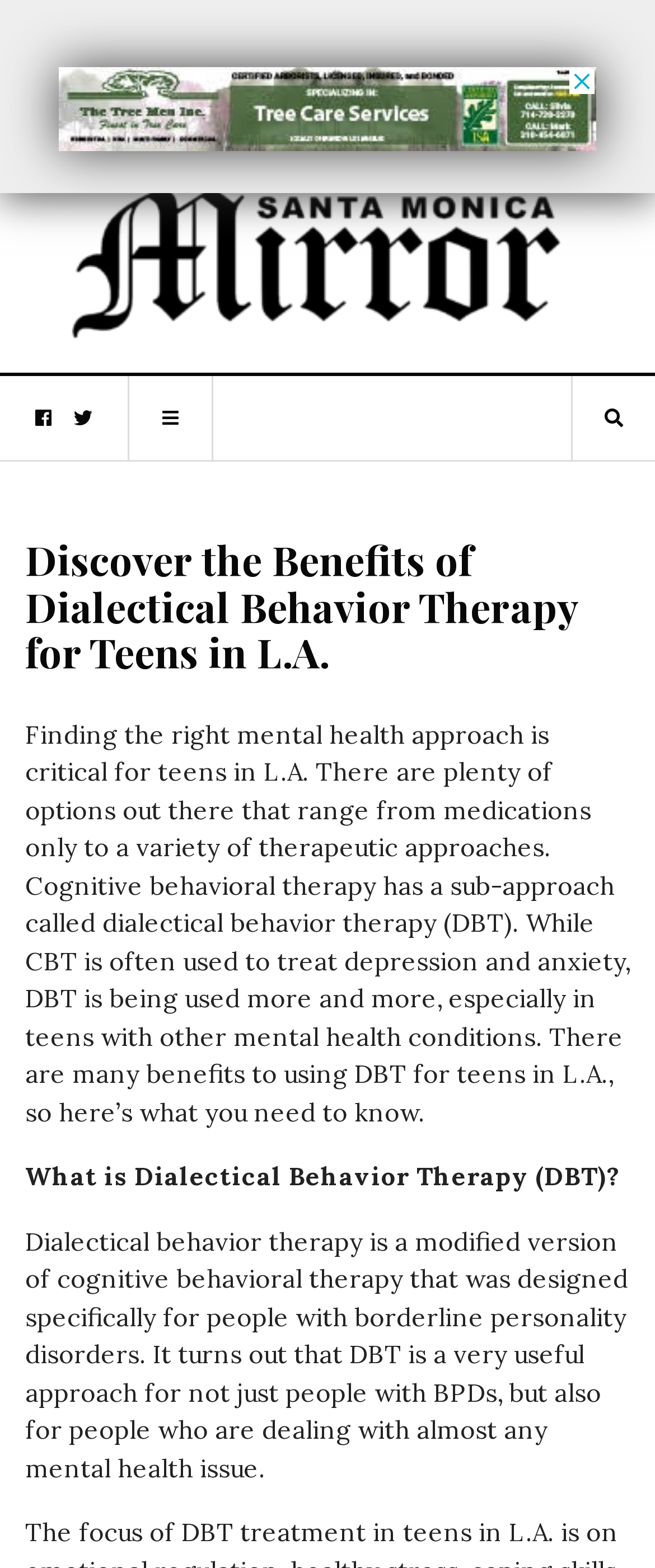What is the purpose of DBT?
Refer to the image and provide a thorough answer to the question.

According to the static text element, DBT is a modified version of cognitive behavioral therapy designed for people with borderline personality disorders, but it is also useful for people dealing with almost any mental health issue. This suggests that the purpose of DBT is to treat mental health conditions.